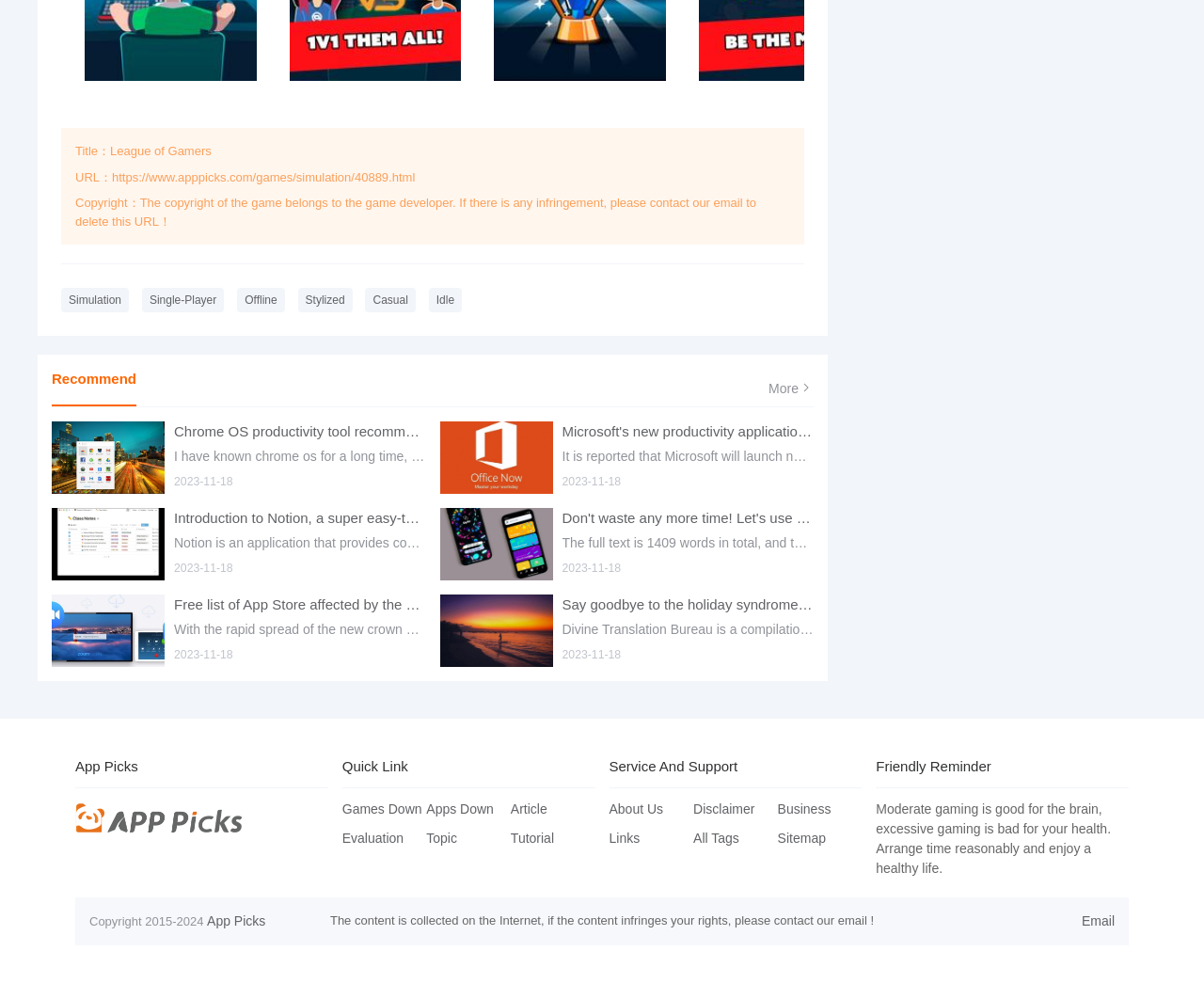Indicate the bounding box coordinates of the element that needs to be clicked to satisfy the following instruction: "Read the article about 'Introduction to Notion, a super easy-to-use productivity writing tool'". The coordinates should be four float numbers between 0 and 1, i.e., [left, top, right, bottom].

[0.043, 0.517, 0.137, 0.59]